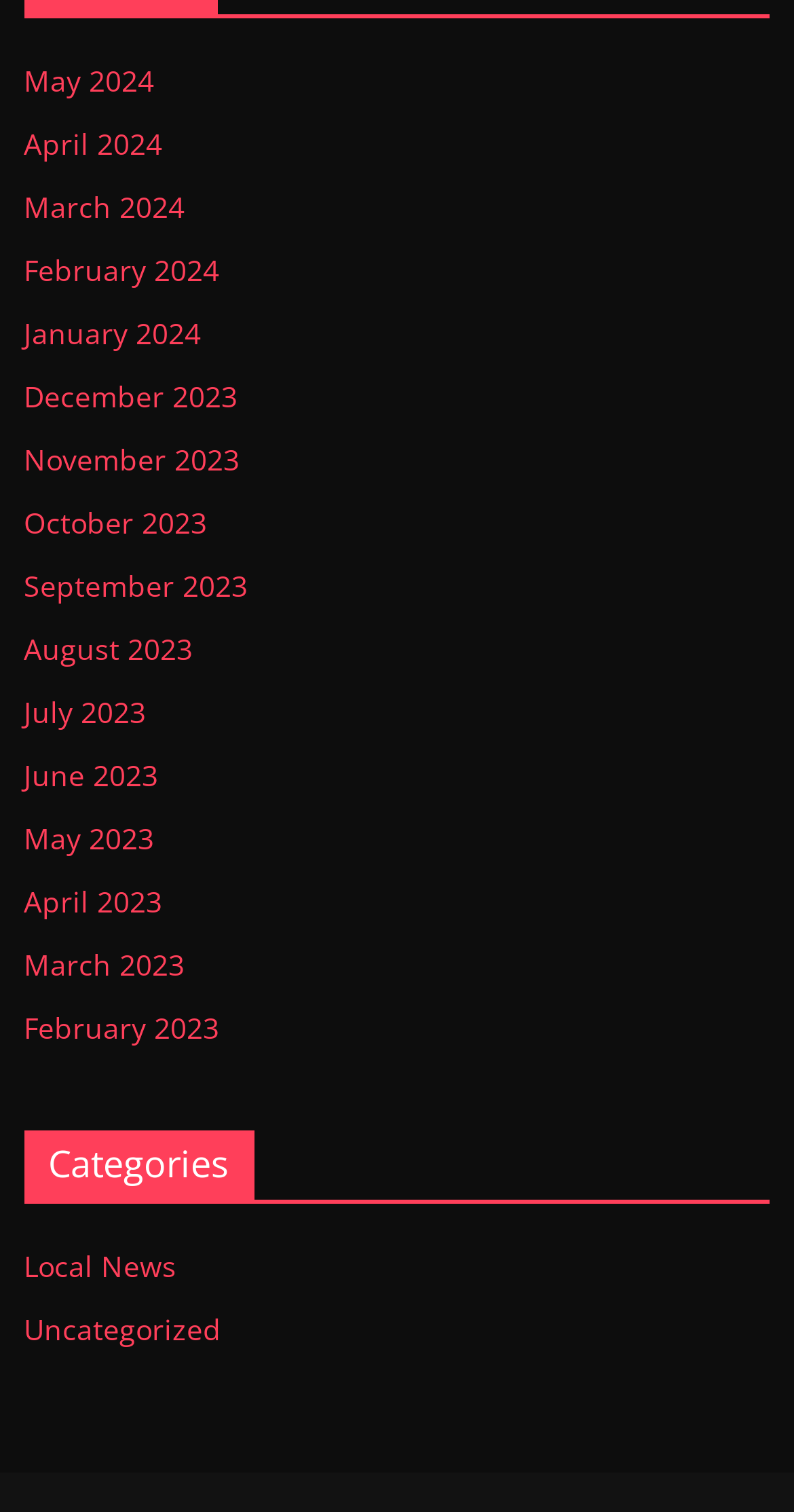Bounding box coordinates should be in the format (top-left x, top-left y, bottom-right x, bottom-right y) and all values should be floating point numbers between 0 and 1. Determine the bounding box coordinate for the UI element described as: 4.7 out of 5 stars

None